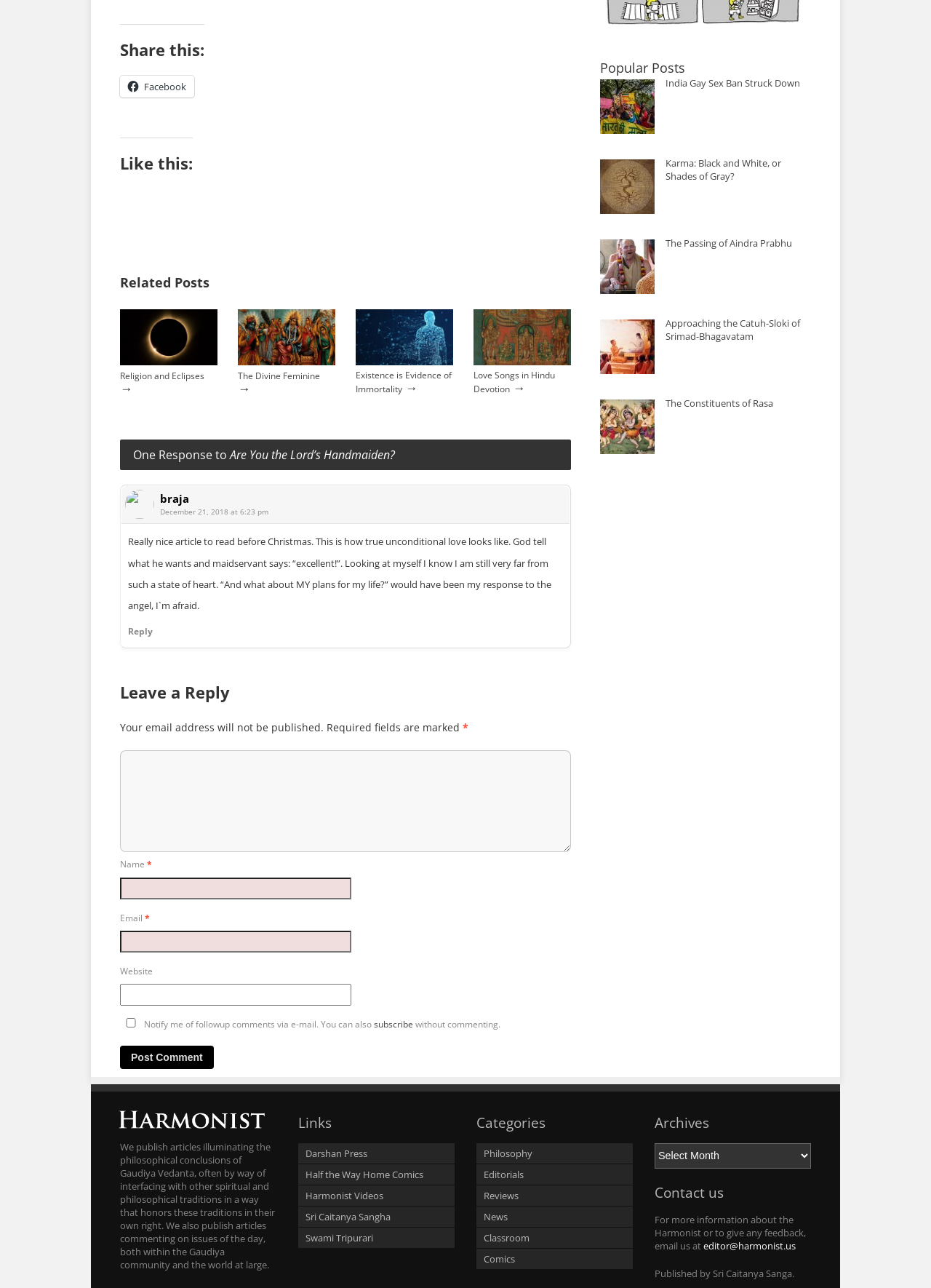Kindly provide the bounding box coordinates of the section you need to click on to fulfill the given instruction: "Visit the 'HOME' page".

None